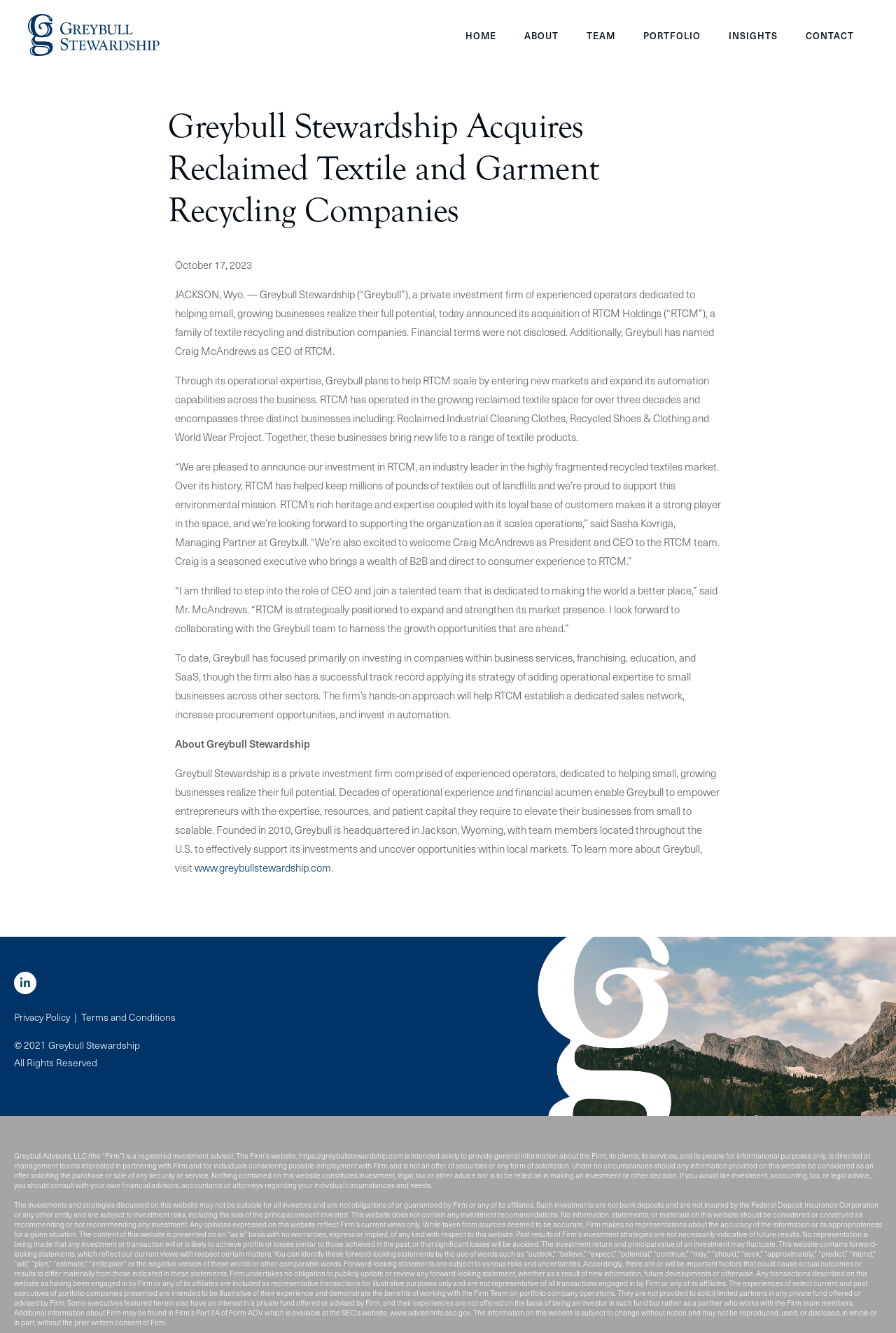What is the type of businesses that RTCM encompasses?
Could you answer the question with a detailed and thorough explanation?

I found the answer by reading the first paragraph of the webpage, which states 'RTCM has operated in the growing reclaimed textile space for over three decades and encompasses three distinct businesses including: Reclaimed Industrial Cleaning Clothes, Recycled Shoes & Clothing and World Wear Project.'